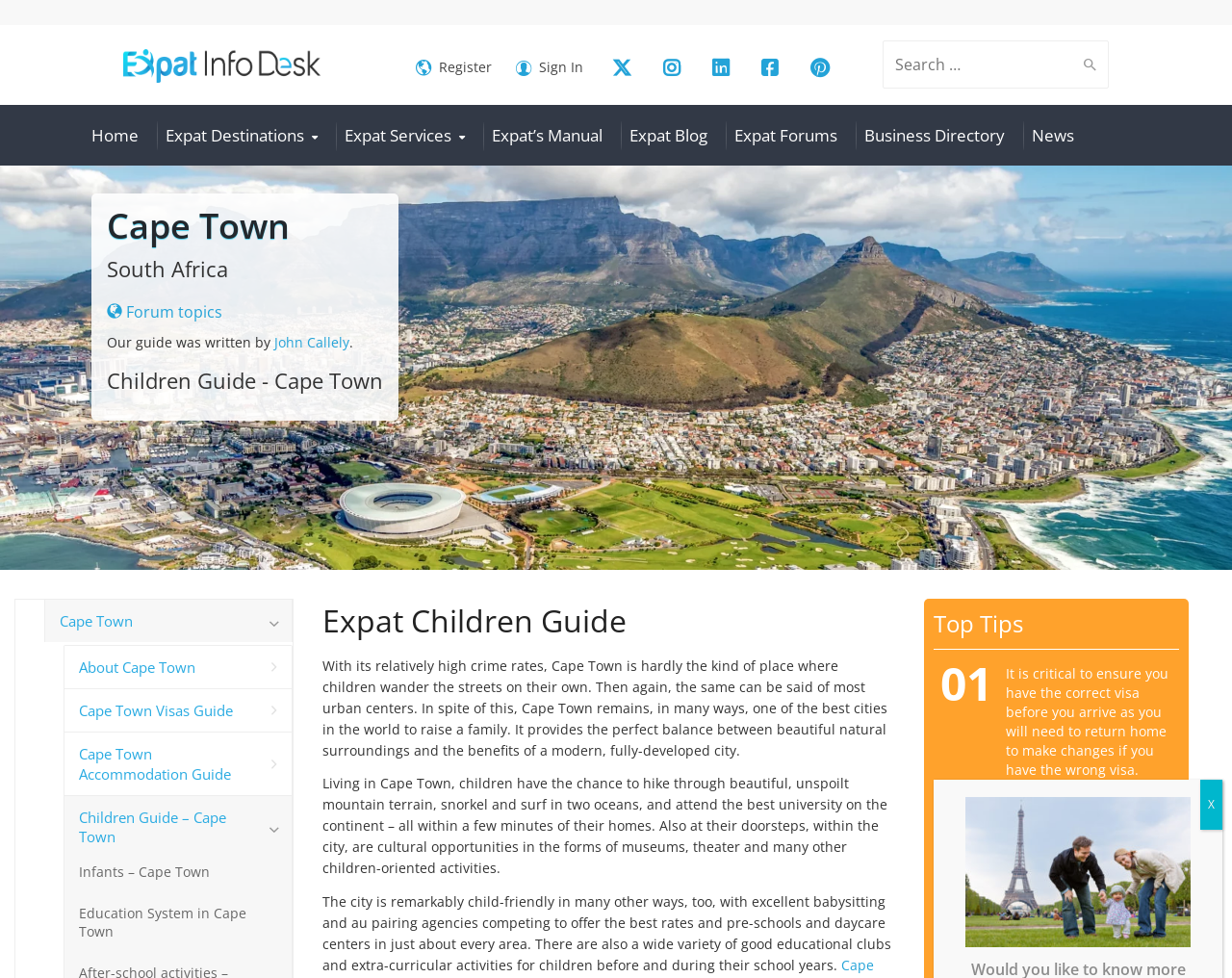Using a single word or phrase, answer the following question: 
What is the author of the guide?

John Callely